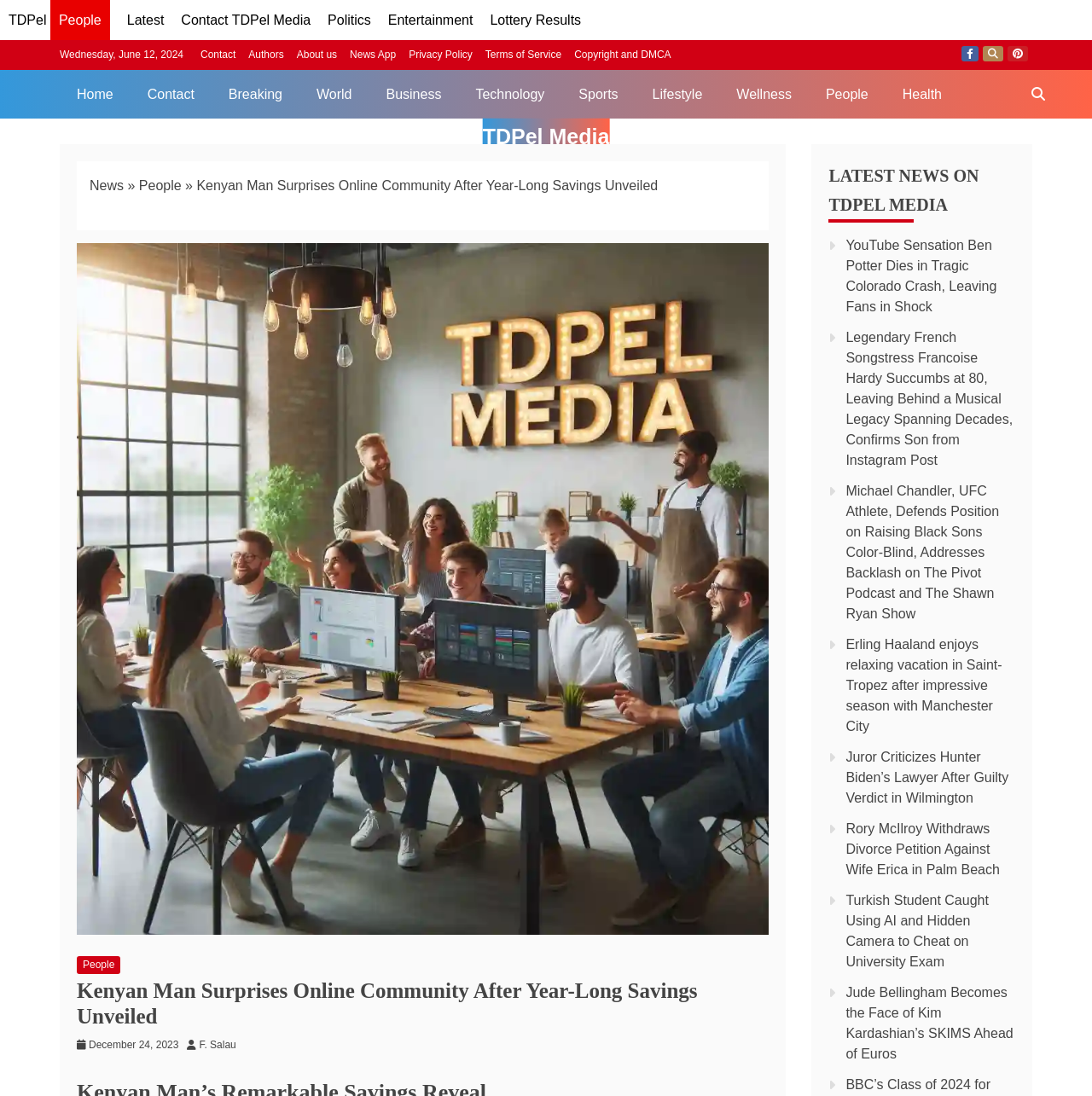Describe all significant elements and features of the webpage.

This webpage appears to be a news article page from TDPel Media. At the top, there is a header section with links to various categories such as Politics, Entertainment, and Sports, as well as a search bar. Below the header, there is a section displaying the current date, "Wednesday, June 12, 2024".

The main content of the page is divided into two sections. On the left, there is a navigation menu with links to different news categories, including Breaking, World, Business, and more. Below the navigation menu, there is a section with social media links to Facebook, Twitter, and Pinterest.

On the right side of the page, there is a main article with the title "Kenyan Man Surprises Online Community After Year-Long Savings Unveiled". The article has a large image accompanying it, and below the image, there are links to the author, F. Salau, and the date of publication, December 24, 2023.

Below the main article, there is a section with the heading "LATEST NEWS ON TDPEL MEDIA", which displays a list of news articles with titles and summaries. The articles include topics such as the death of a YouTube sensation, the passing of a French songstress, and news about UFC athletes and celebrities.